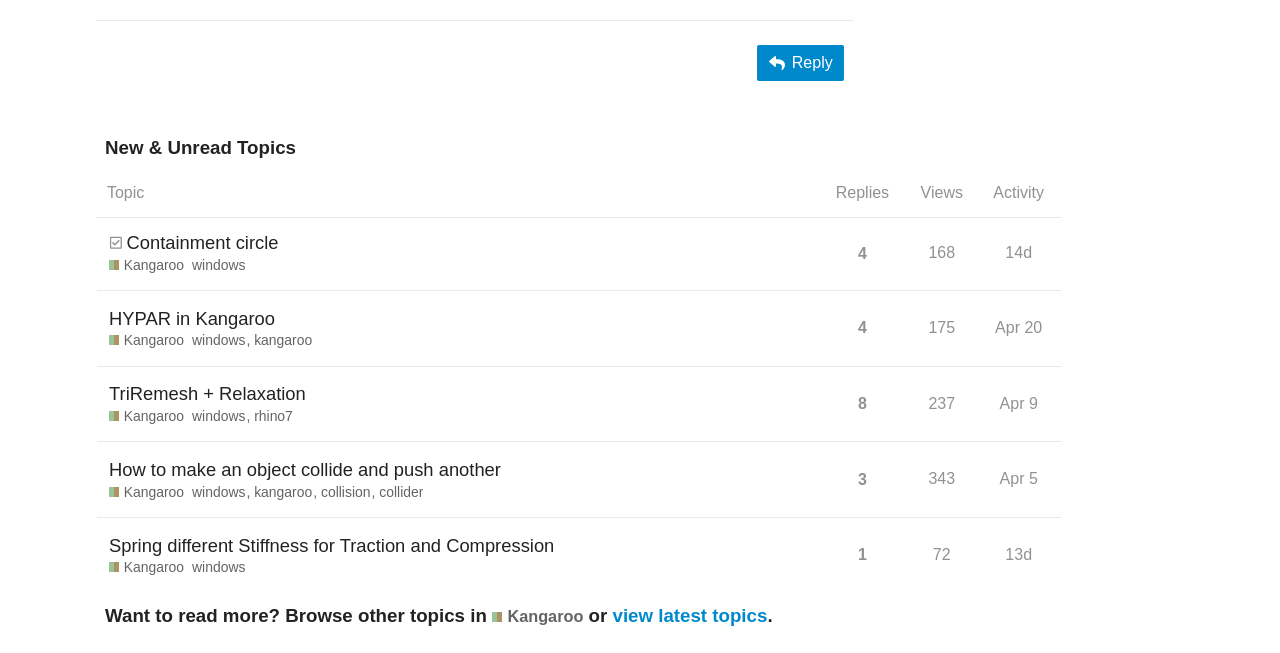What is the view count of the third topic?
Using the details shown in the screenshot, provide a comprehensive answer to the question.

I obtained the answer by analyzing the third row of the table. The gridcell in the third column of this row has a generic text 'this topic has been viewed 175 times', which reveals that the third topic has been viewed 175 times.